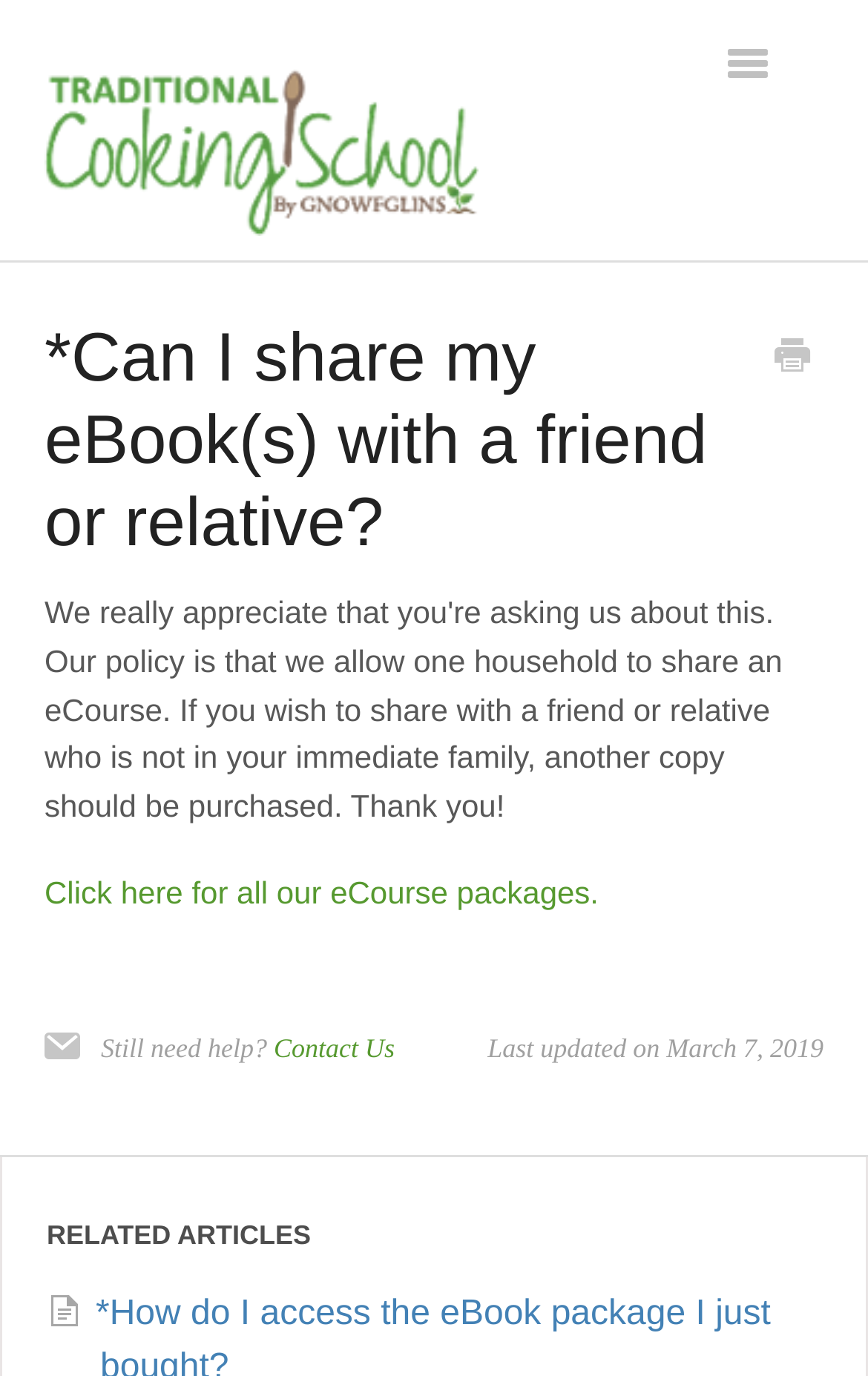What is the purpose of the 'Toggle Navigation' button?
Please use the image to deliver a detailed and complete answer.

I inferred this answer by understanding the common functionality of a 'Toggle Navigation' button, which is typically used to navigate through a website or a webpage. The presence of this button at the top of the page suggests that it is used for navigation purposes.